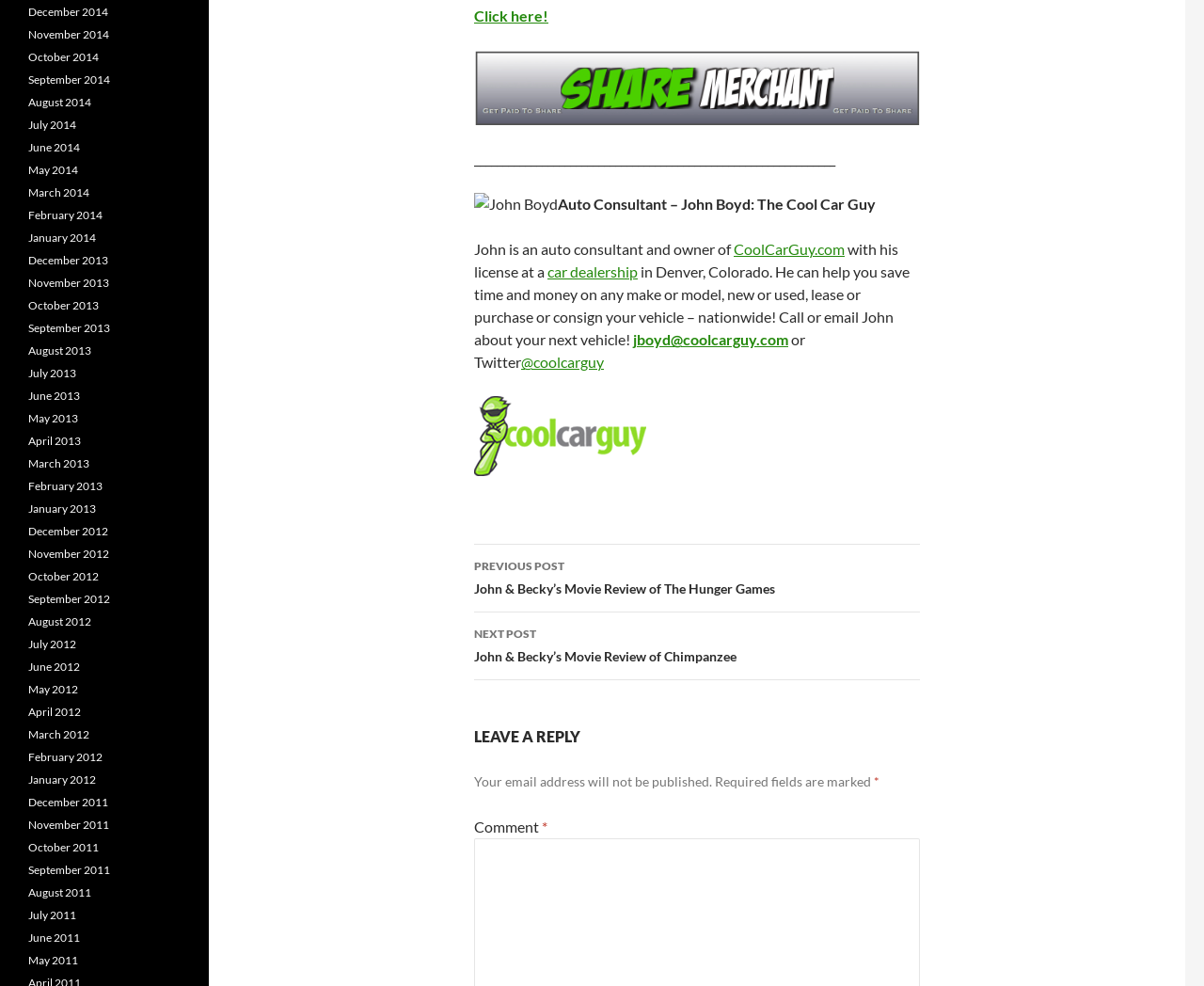Identify the bounding box coordinates of the part that should be clicked to carry out this instruction: "Click on Lubulona Bus".

None